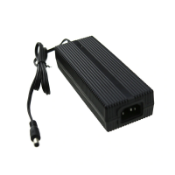Provide a comprehensive description of the image.

The image depicts a KC Listed 14.6V 6A LiFePO4 battery charger, a sleek and robust device designed for efficiently charging lithium iron phosphate batteries. This charger features a textured black casing, enhancing its grip and durability, alongside a standard power cord that connects to the battery. With a current rating of 6A, it is suitable for various applications, ensuring reliable performance for sensitive electronic equipment. Ideal for those looking to maintain their lithium batteries, this charger combines both practicality and safety, evident from its certification and professional design.